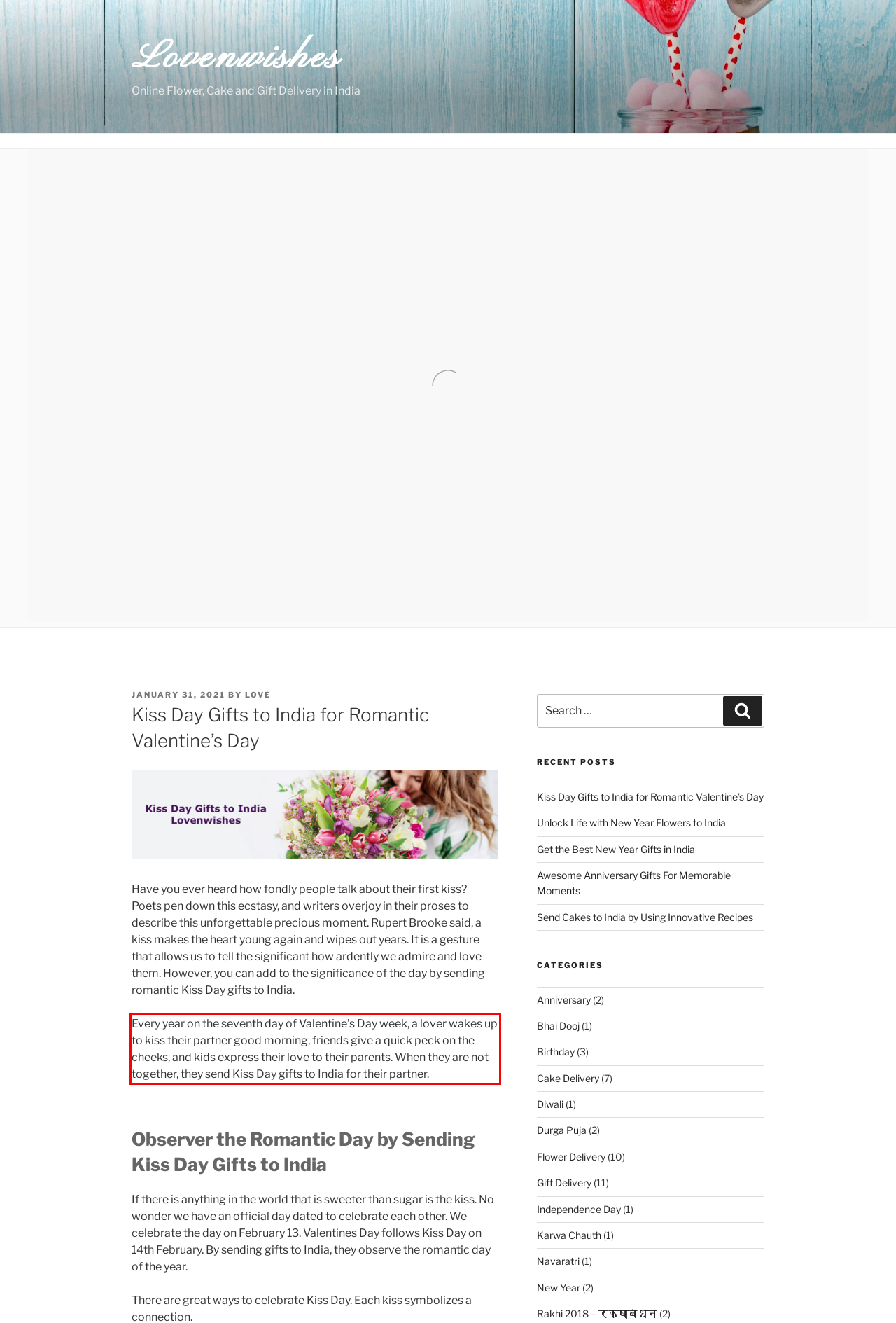Using the provided screenshot of a webpage, recognize the text inside the red rectangle bounding box by performing OCR.

Every year on the seventh day of Valentine’s Day week, a lover wakes up to kiss their partner good morning, friends give a quick peck on the cheeks, and kids express their love to their parents. When they are not together, they send Kiss Day gifts to India for their partner.